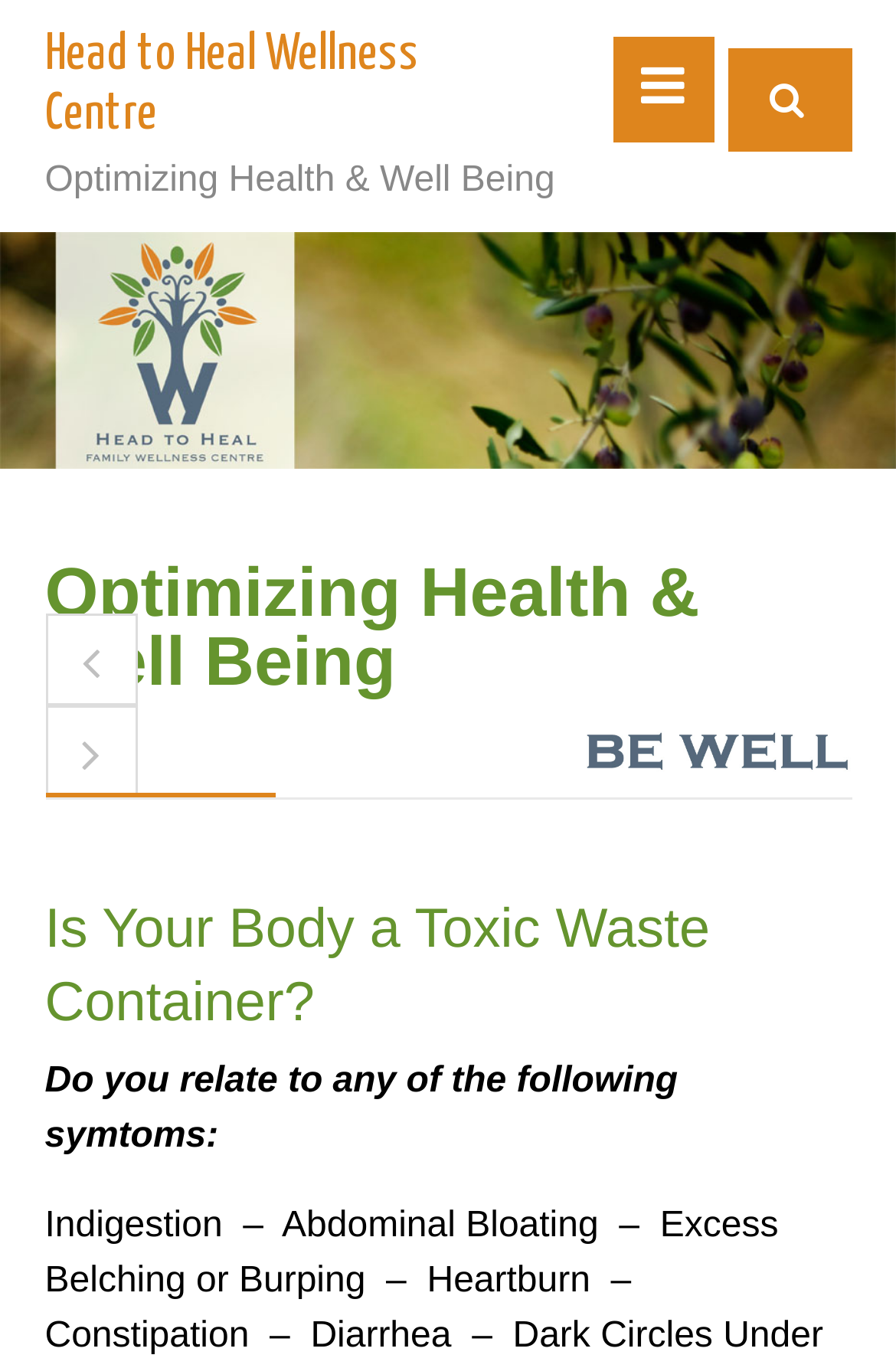What is the purpose of the textbox?
Examine the image closely and answer the question with as much detail as possible.

The textbox is located at the top-right corner of the webpage, and it is likely used to input information, possibly for subscription or contact purposes.